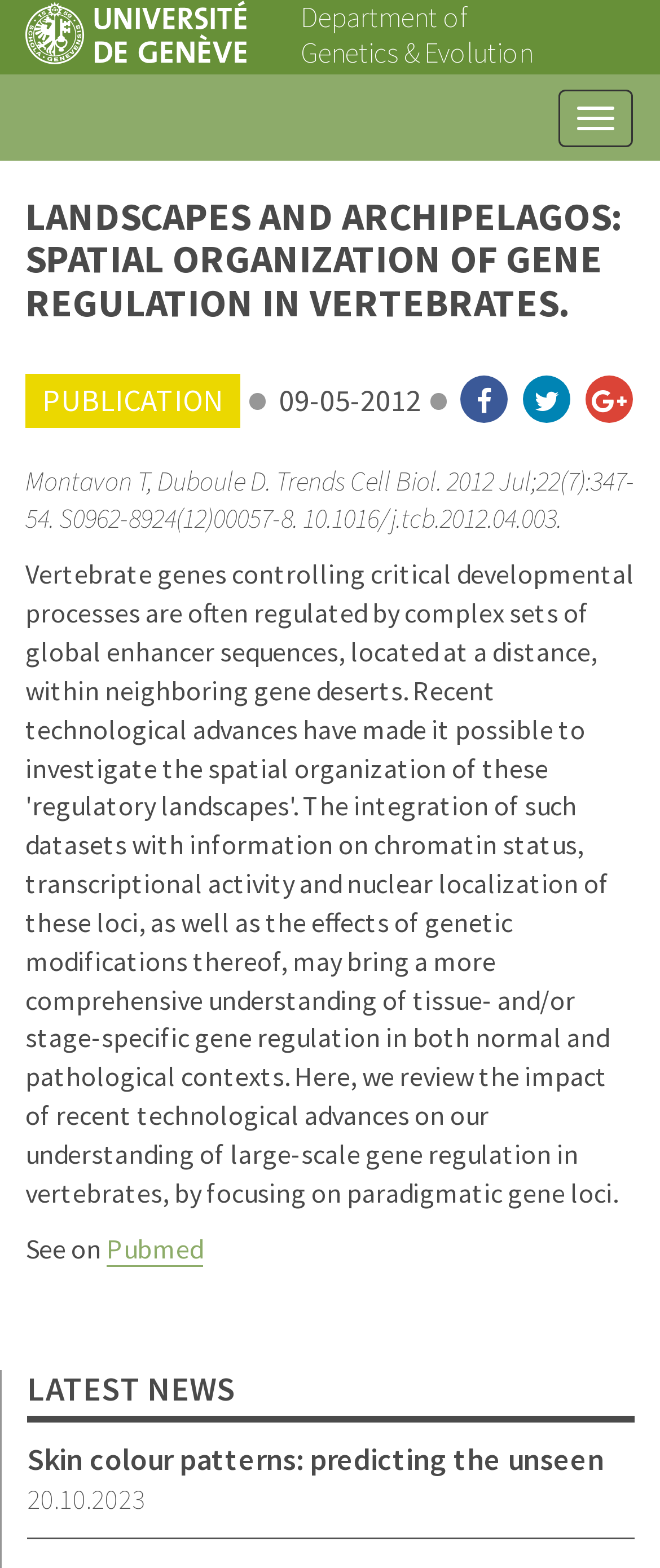Given the description of a UI element: "Department of Genetics & Evolution", identify the bounding box coordinates of the matching element in the webpage screenshot.

[0.455, 0.0, 0.962, 0.045]